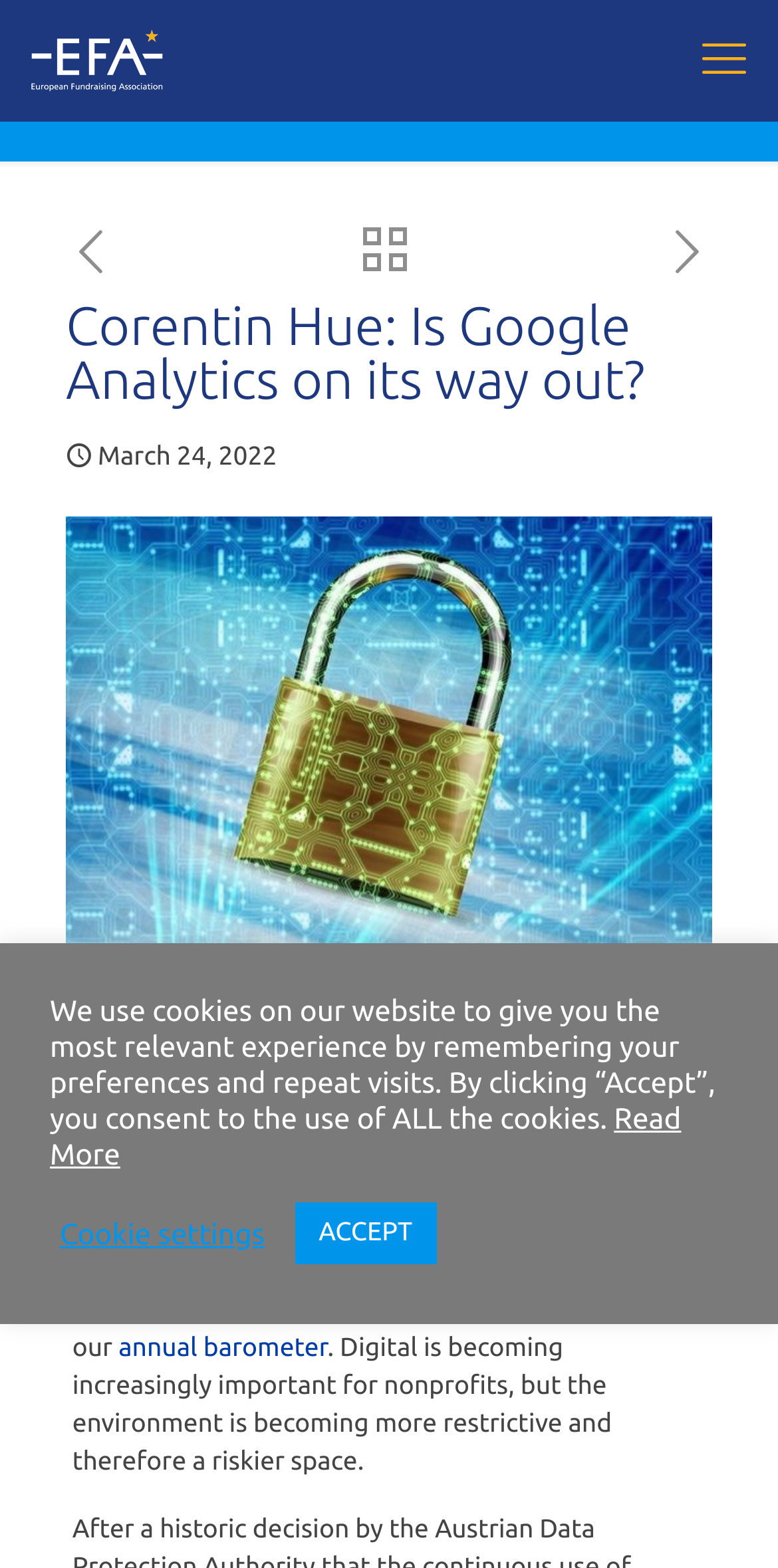Look at the image and give a detailed response to the following question: What is the increase in online donations in France in 2020?

According to the text, online donations in France increased by over 70% in 2020, as stated in the sentence 'Online giving is booming. Here in France, online donations were up by over 70% in 2020, according to our annual barometer.'